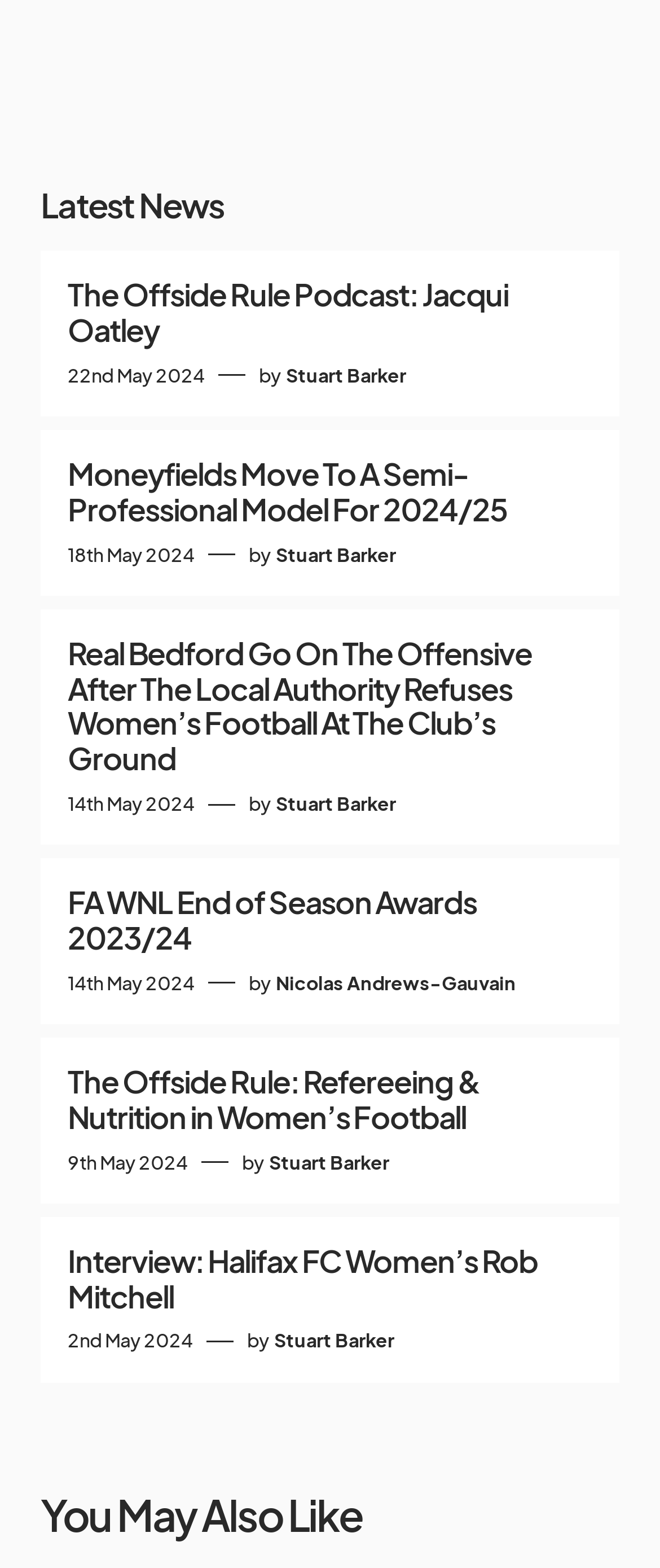What is the date of the article 'FA WNL End of Season Awards 2023/24'? Observe the screenshot and provide a one-word or short phrase answer.

14th May 2024